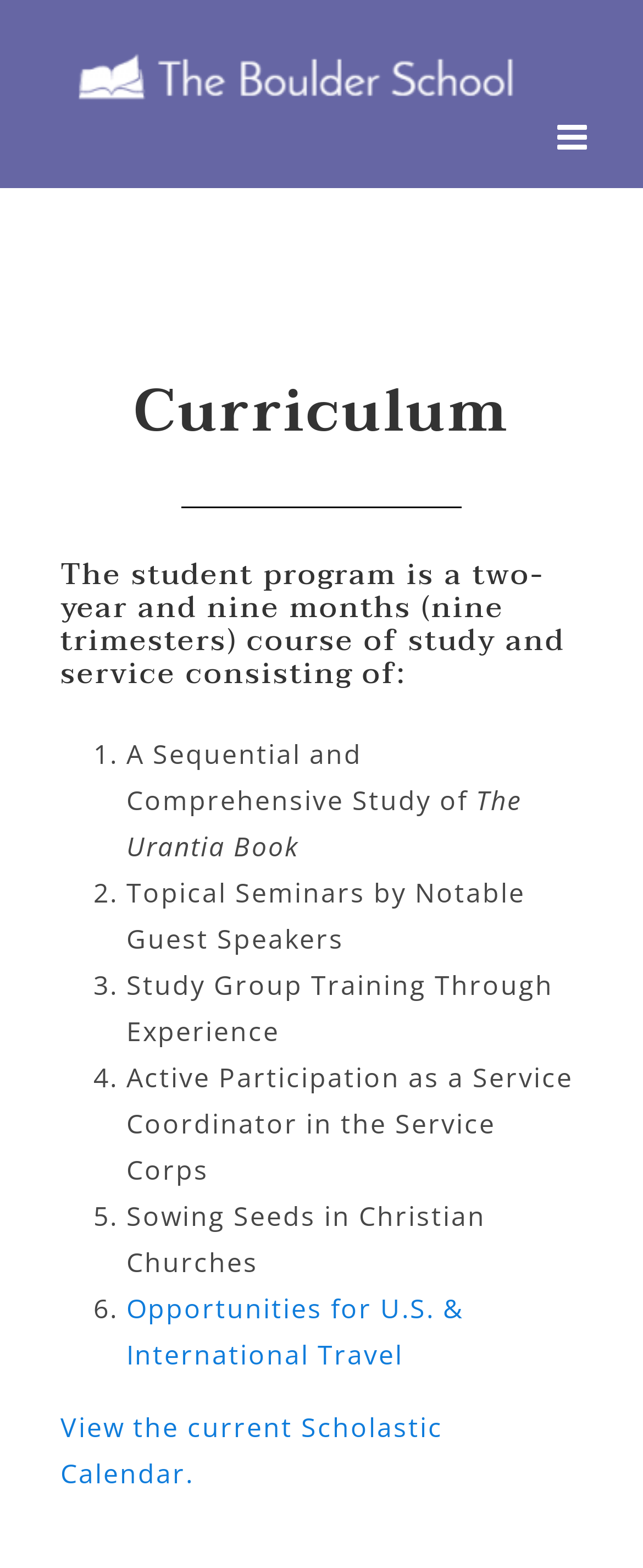Provide a thorough description of this webpage.

The webpage is about the curriculum of The Boulder School, with the school's logo displayed at the top left corner. At the top right corner, there is a toggle button to open the mobile menu. 

Below the logo, there is a heading that reads "Curriculum" in a prominent font size. Underneath, there is a subheading that describes the student program as a two-year and nine-month course of study and service. 

Following the subheading, there is a list of six items, each marked with a numbered list marker. The list items are: "A Sequential and Comprehensive Study of The Urantia Book", "Topical Seminars by Notable Guest Speakers", "Study Group Training Through Experience", "Active Participation as a Service Coordinator in the Service Corps", "Sowing Seeds in Christian Churches", and "Opportunities for U.S. & International Travel". 

At the bottom of the page, there is a link to view the current Scholastic Calendar. Additionally, there is a small icon with a font character "\uf106" located near the bottom right corner of the page.